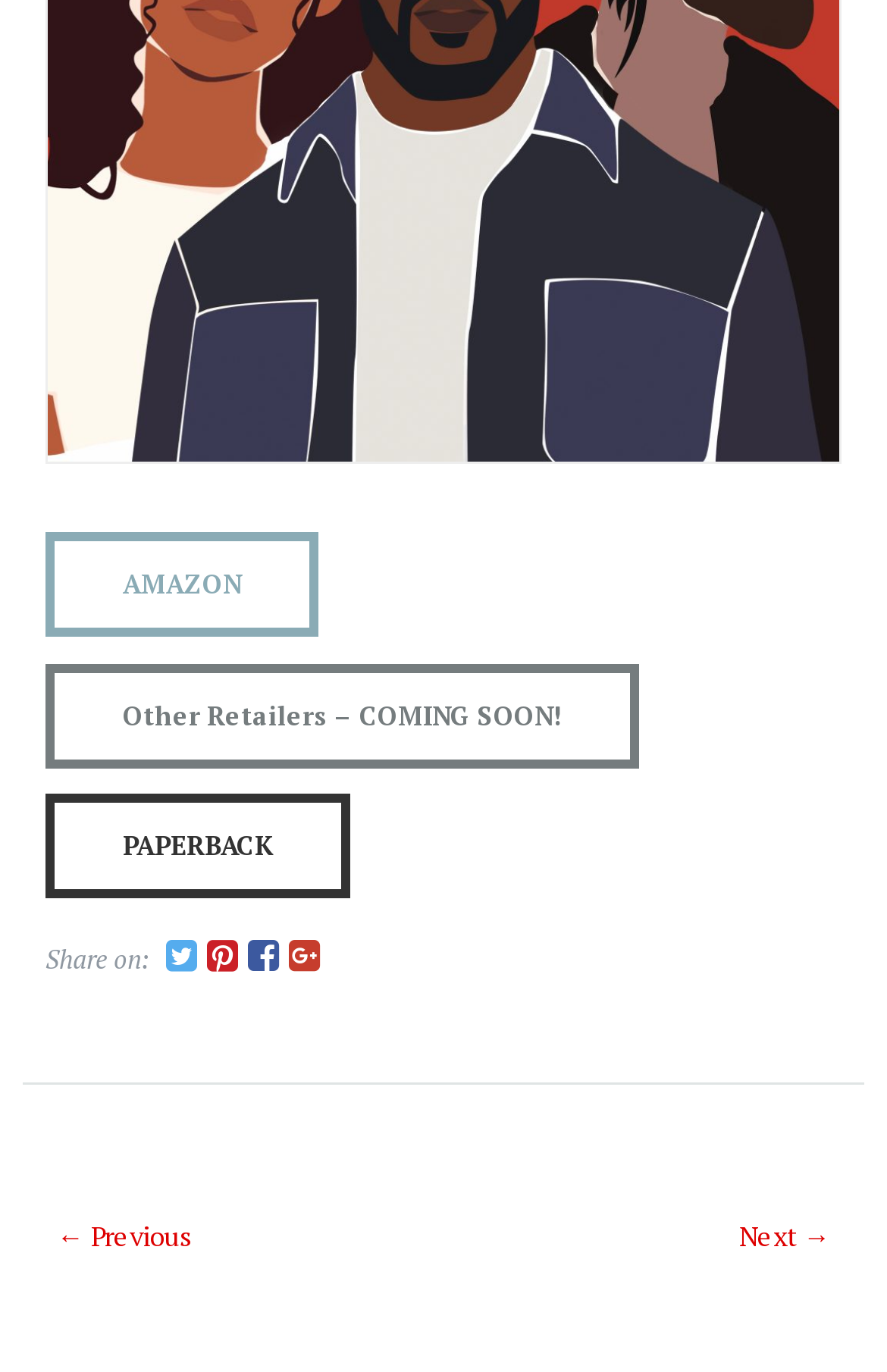Please find the bounding box coordinates of the element that needs to be clicked to perform the following instruction: "Go to next page". The bounding box coordinates should be four float numbers between 0 and 1, represented as [left, top, right, bottom].

[0.834, 0.889, 0.936, 0.914]